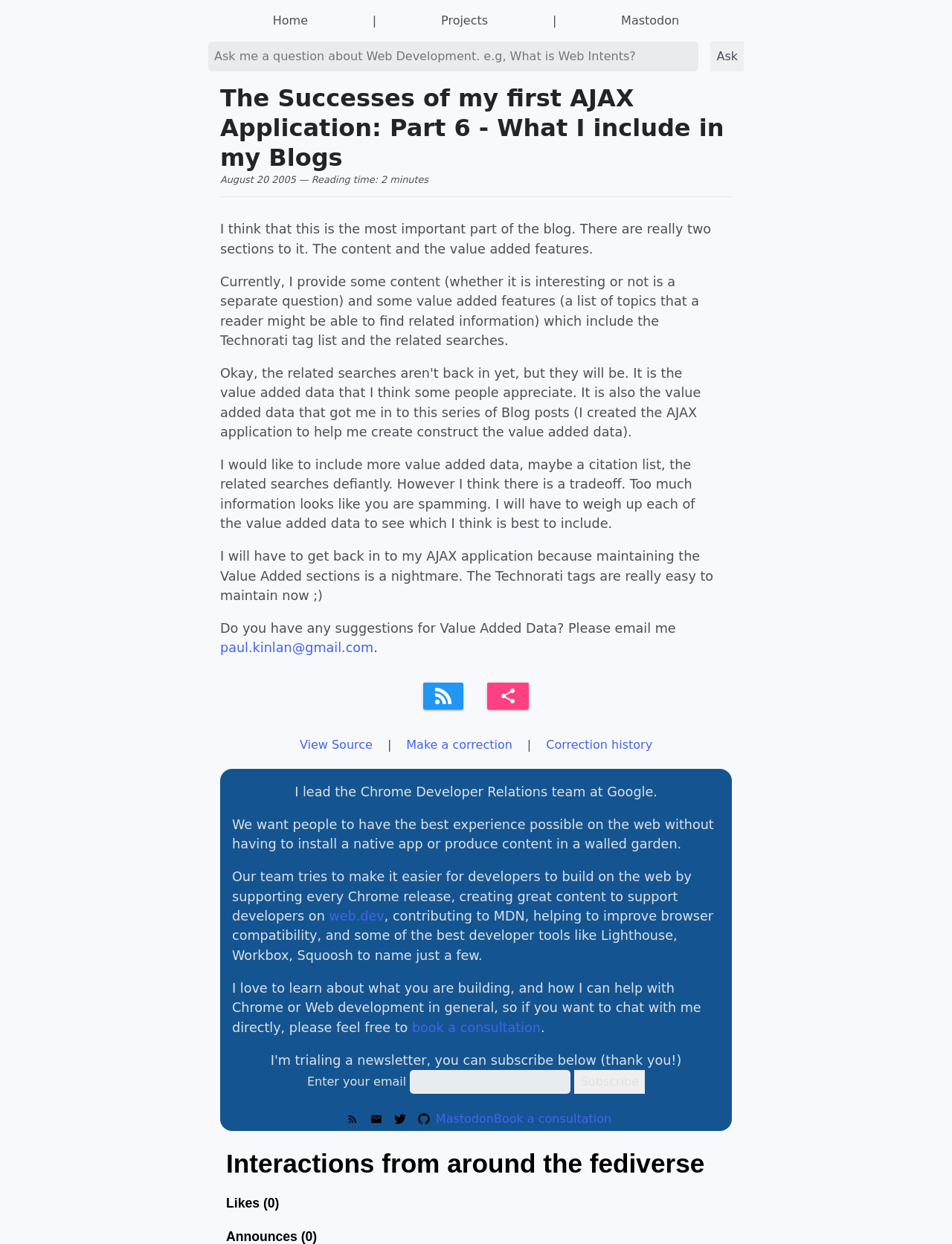Please find the bounding box coordinates of the element that must be clicked to perform the given instruction: "Search for web development questions". The coordinates should be four float numbers from 0 to 1, i.e., [left, top, right, bottom].

[0.219, 0.033, 0.734, 0.057]